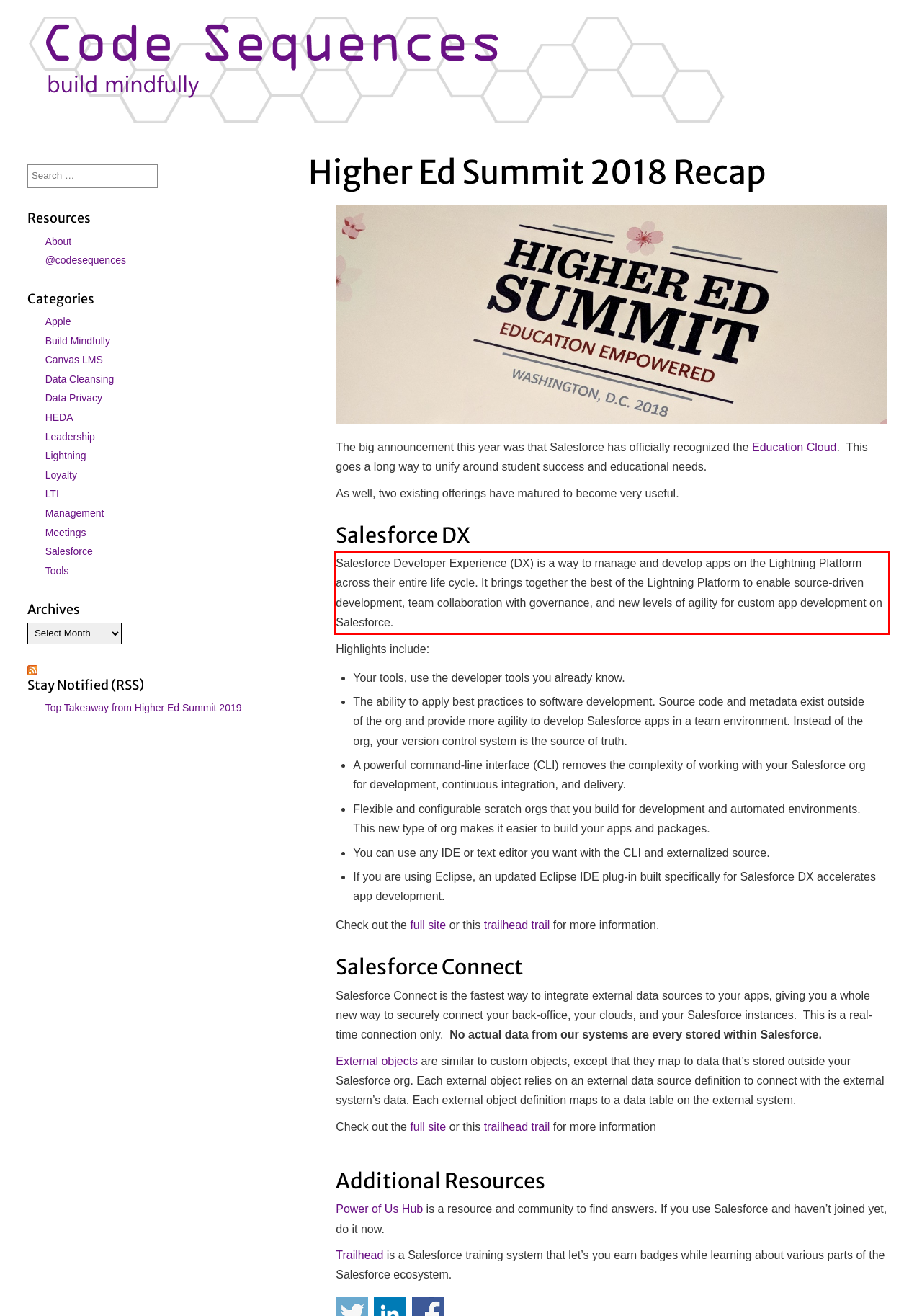Identify the text within the red bounding box on the webpage screenshot and generate the extracted text content.

Salesforce Developer Experience (DX) is a way to manage and develop apps on the Lightning Platform across their entire life cycle. It brings together the best of the Lightning Platform to enable source-driven development, team collaboration with governance, and new levels of agility for custom app development on Salesforce.